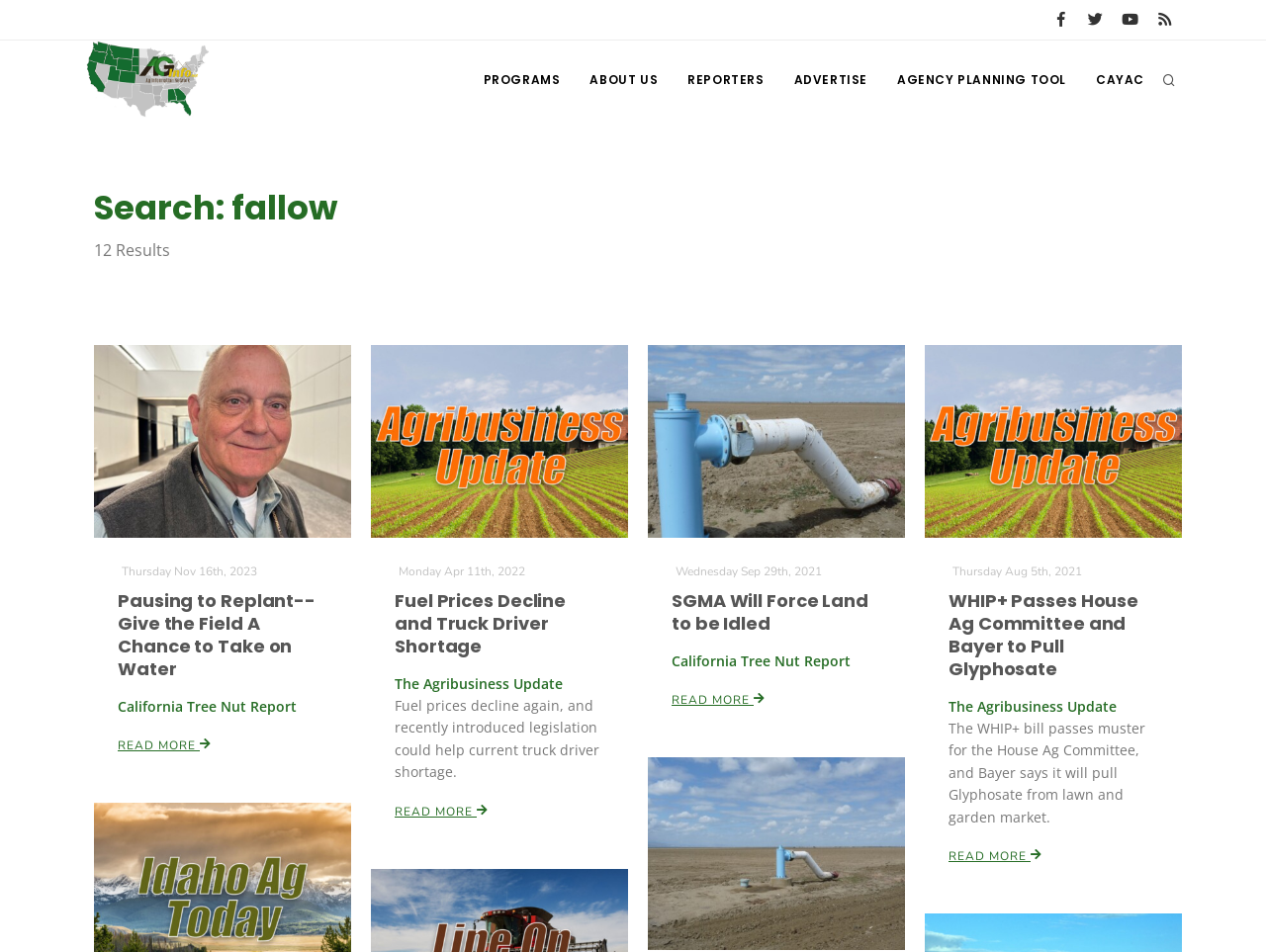What is the title of the first search result?
Refer to the image and provide a one-word or short phrase answer.

Pausing to Replant--Give the Field A Chance to Take on Water